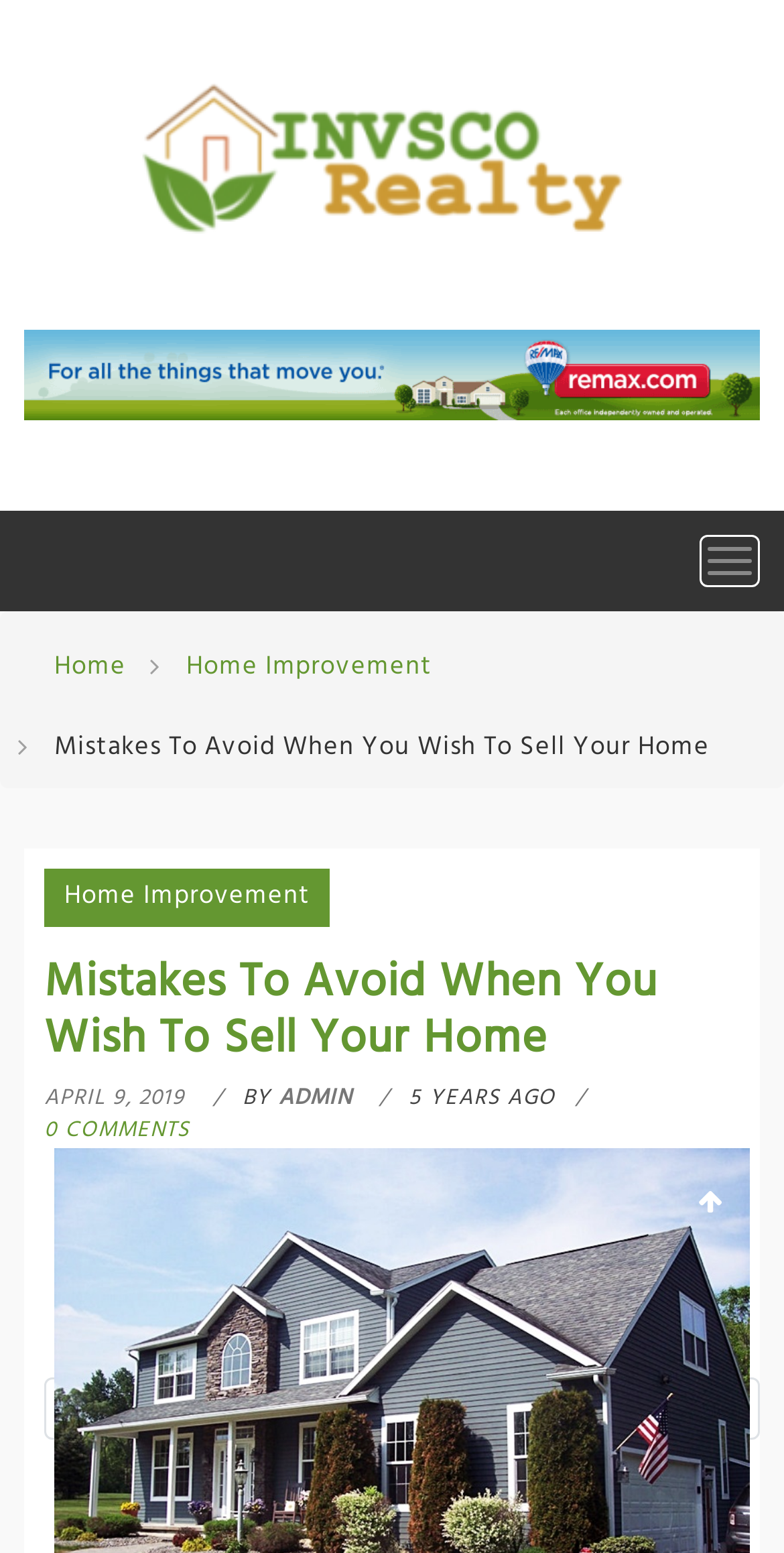Identify the bounding box of the HTML element described here: "parent_node: Home Improvement". Provide the coordinates as four float numbers between 0 and 1: [left, top, right, bottom].

[0.056, 0.887, 0.969, 0.927]